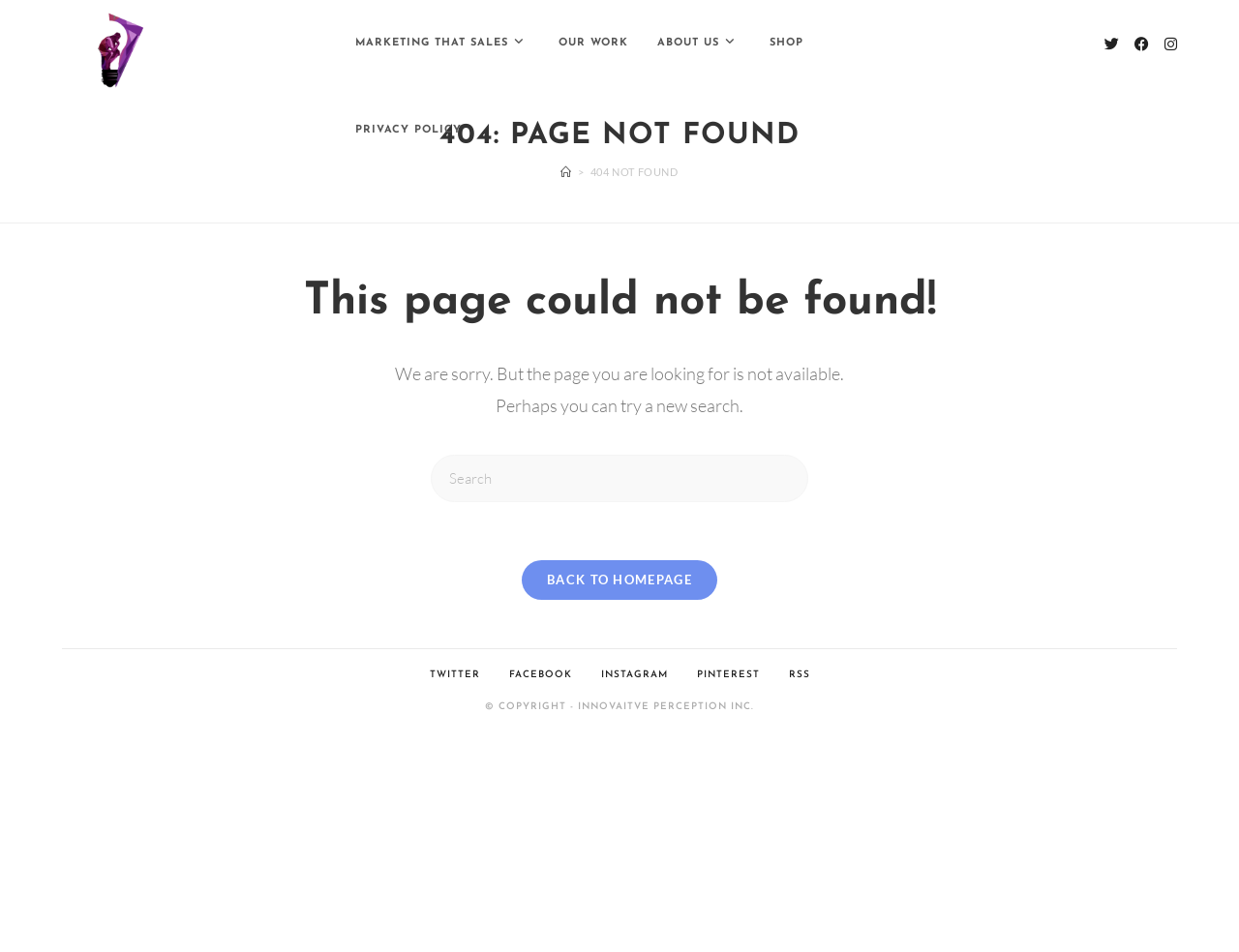Please give a one-word or short phrase response to the following question: 
What is the text of the heading above the search box?

This page could not be found!